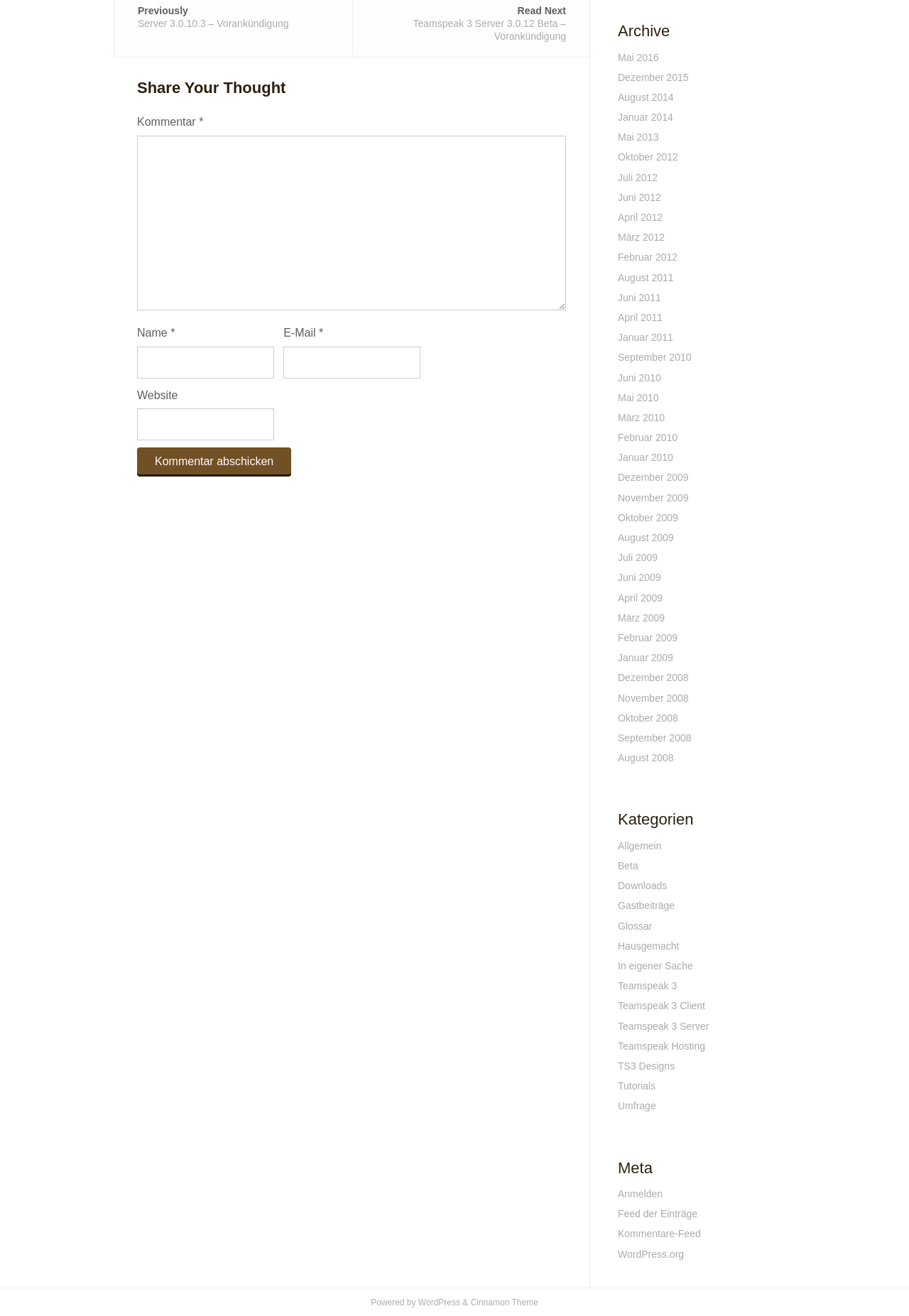Find and indicate the bounding box coordinates of the region you should select to follow the given instruction: "Explore the 'Bioplastics' page".

None